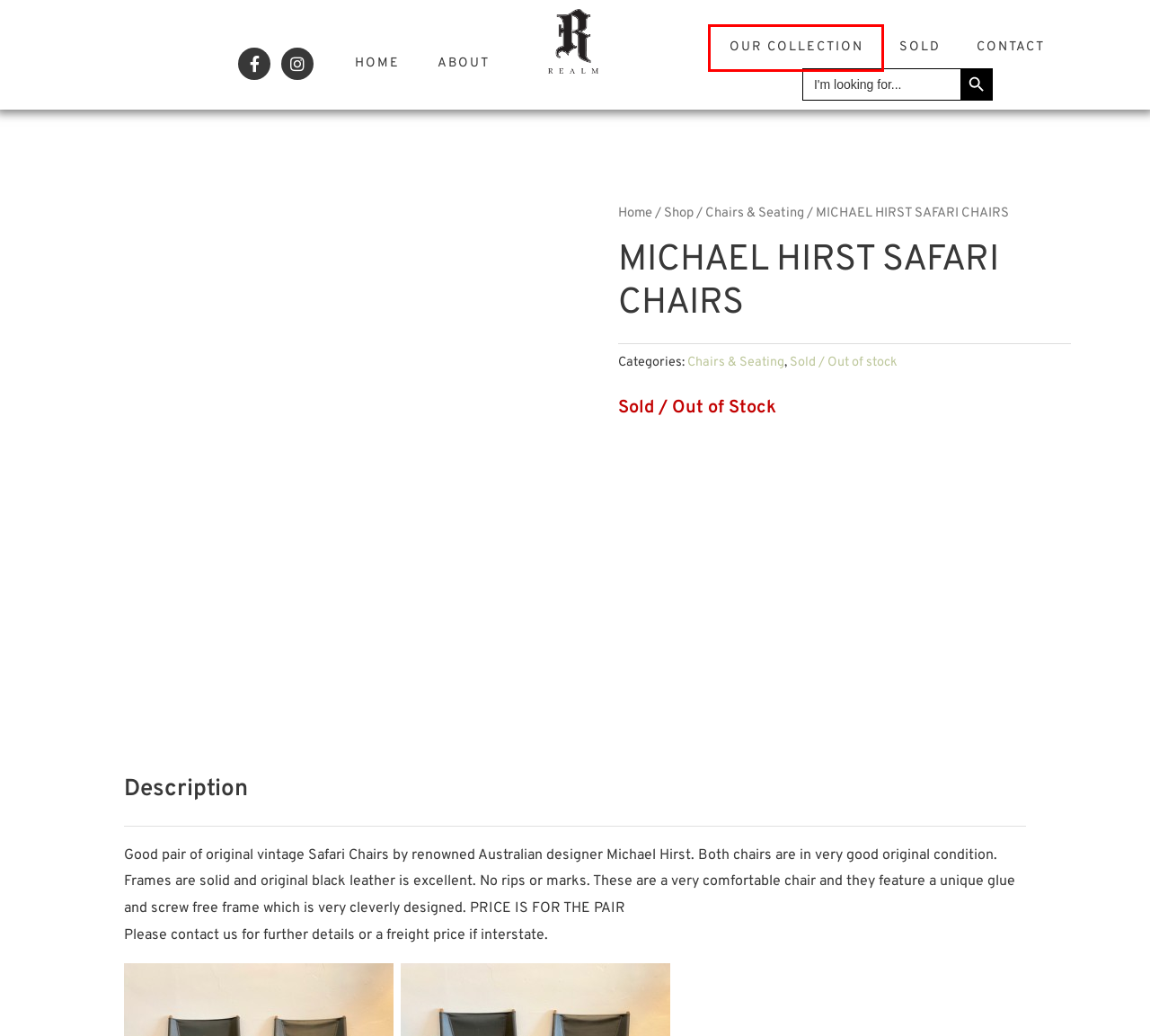You have been given a screenshot of a webpage with a red bounding box around a UI element. Select the most appropriate webpage description for the new webpage that appears after clicking the element within the red bounding box. The choices are:
A. Authentic Furniture Collection | Norwood | Realm Vintage
B. Chairs & Seating Archives - Realm Vintage
C. Contact Us | 0474 773 520 | Realm Vintage
D. Sold / Out of stock Archives - Realm Vintage
E. Shop Our Collection | Furniture & Homeware | Realm Vintage
F. Norwood’s Finest Vintage Furniture & Homeware | Realm Vintage
G. BOUJAAD RUG - 1016 - Realm Vintage
H. Sold Archive | Unique Pieces | Realm Vintage

A